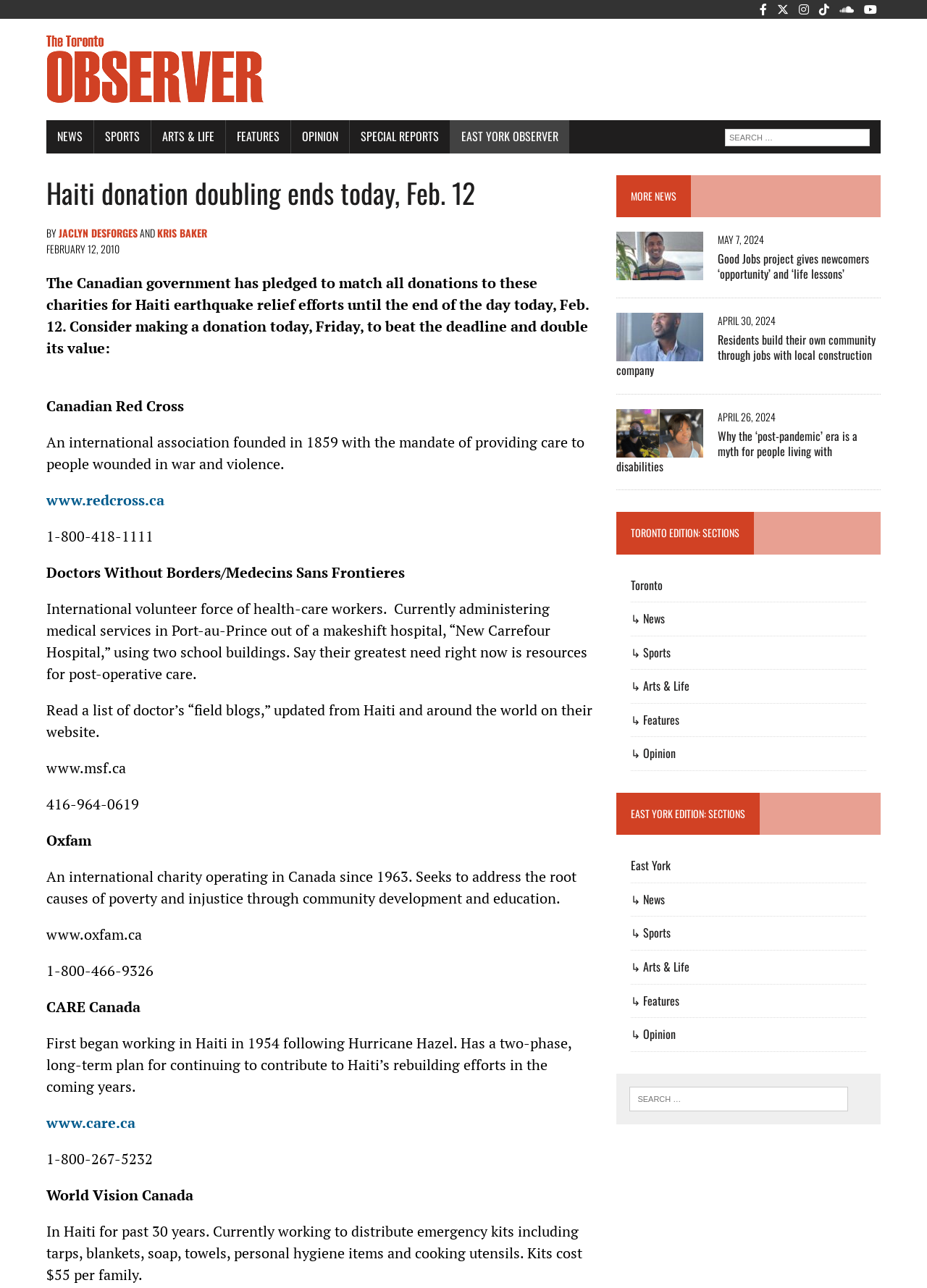Locate the bounding box coordinates of the element to click to perform the following action: 'Read more news'. The coordinates should be given as four float values between 0 and 1, in the form of [left, top, right, bottom].

[0.681, 0.146, 0.73, 0.158]